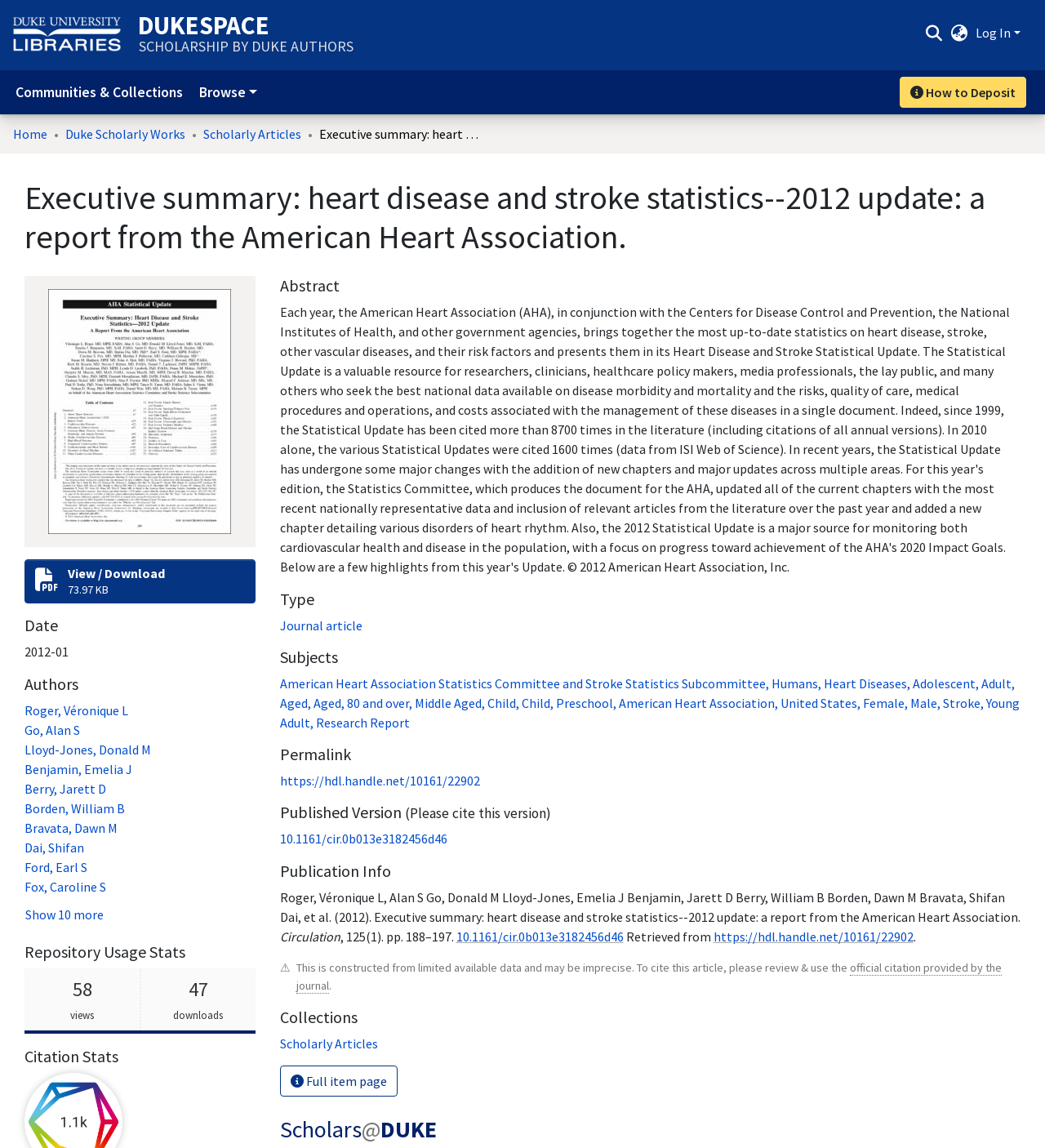Use a single word or phrase to answer the question: 
How many authors are listed?

13